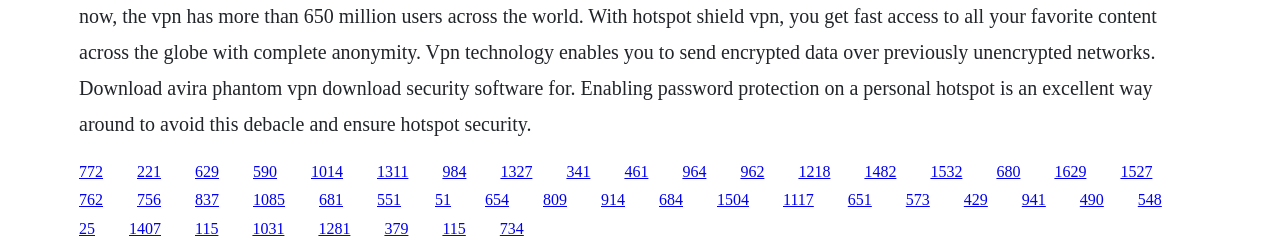Please answer the following question using a single word or phrase: 
Are the links arranged in a specific order?

Yes